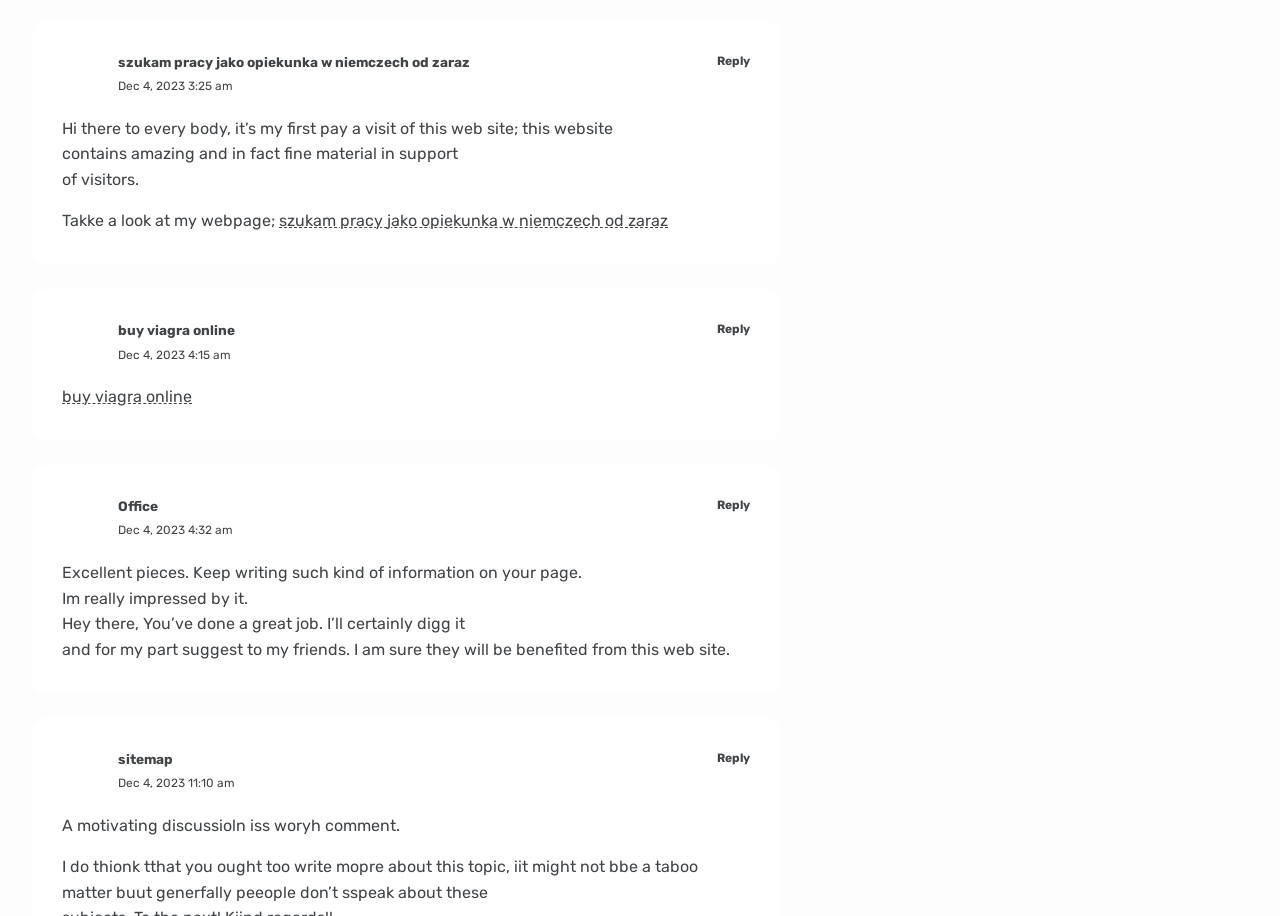Please identify the bounding box coordinates of the area that needs to be clicked to fulfill the following instruction: "Check the post of Office."

[0.092, 0.544, 0.123, 0.561]